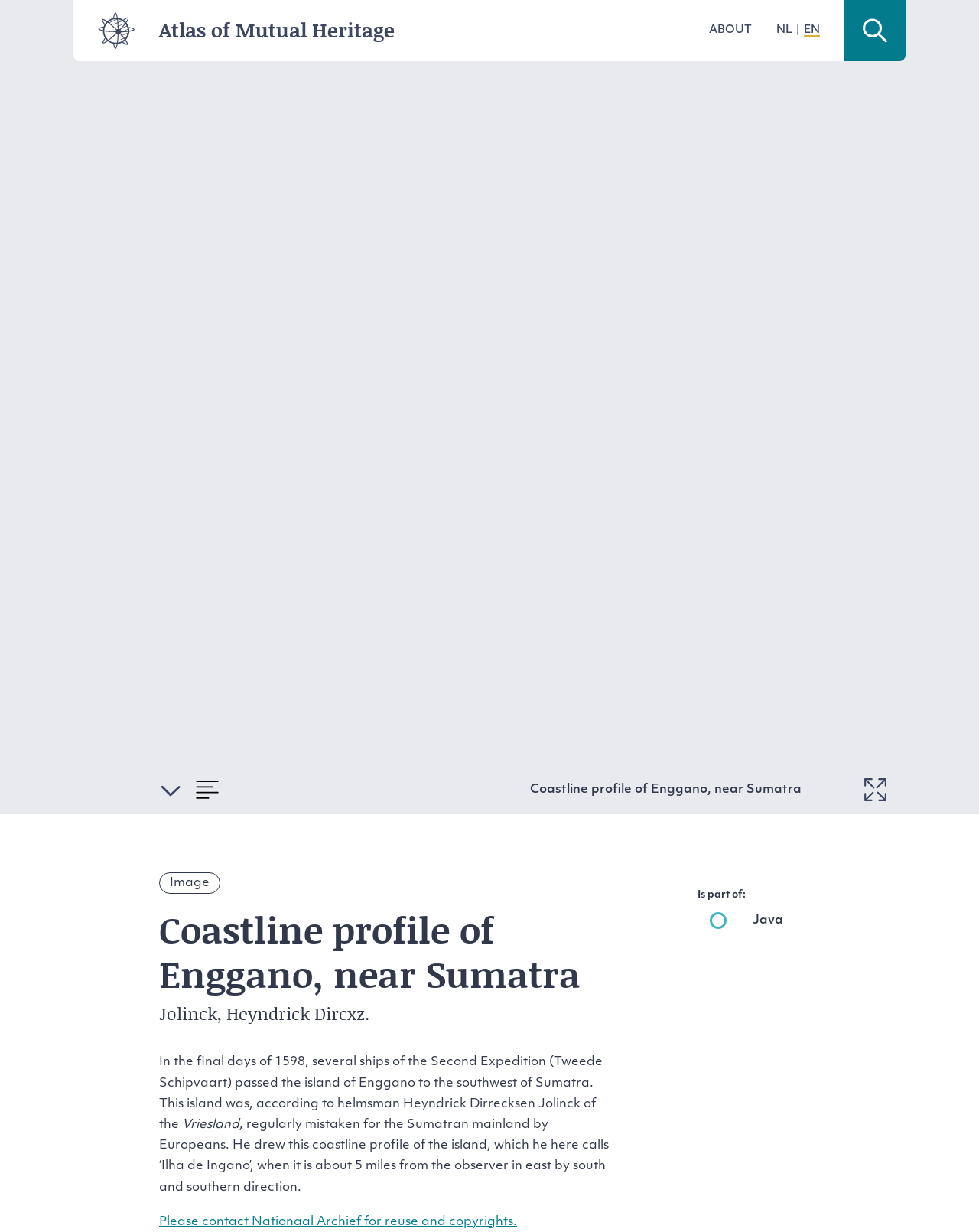Locate the bounding box of the user interface element based on this description: "parent_node: Atlas of Mutual Heritage".

[0.1, 0.01, 0.138, 0.04]